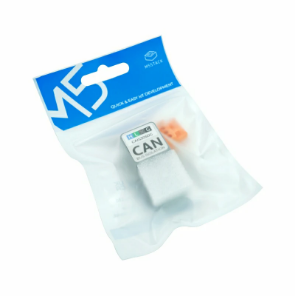What is labeled on the unit? Please answer the question using a single word or phrase based on the image.

CAN